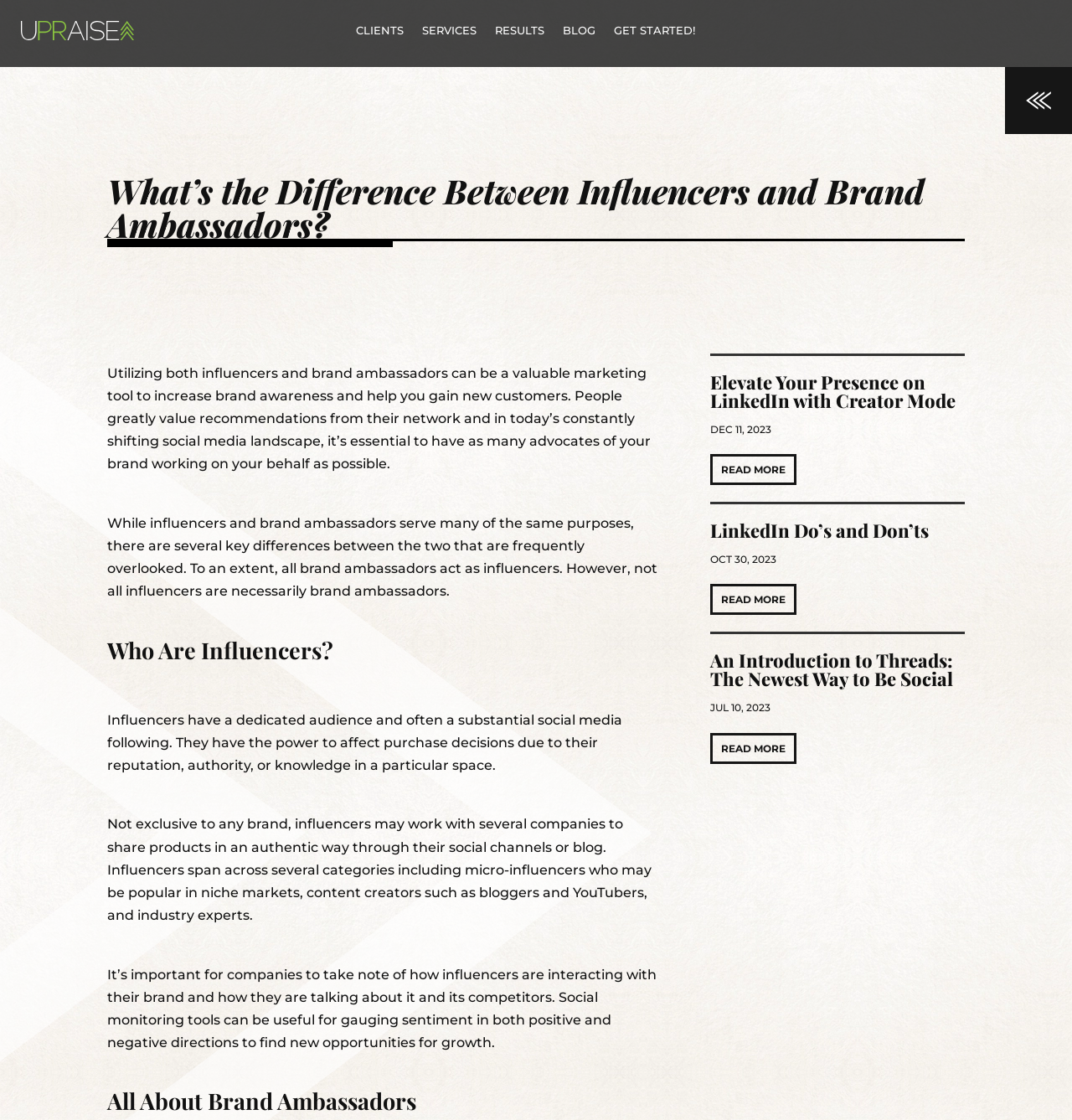How many articles are listed on the webpage?
Please give a detailed answer to the question using the information shown in the image.

The webpage contains three article sections, each with a heading, date, and 'READ MORE' link. These articles are 'Elevate Your Presence on LinkedIn with Creator Mode', 'LinkedIn Do’s and Don’ts', and 'An Introduction to Threads: The Newest Way to Be Social'.